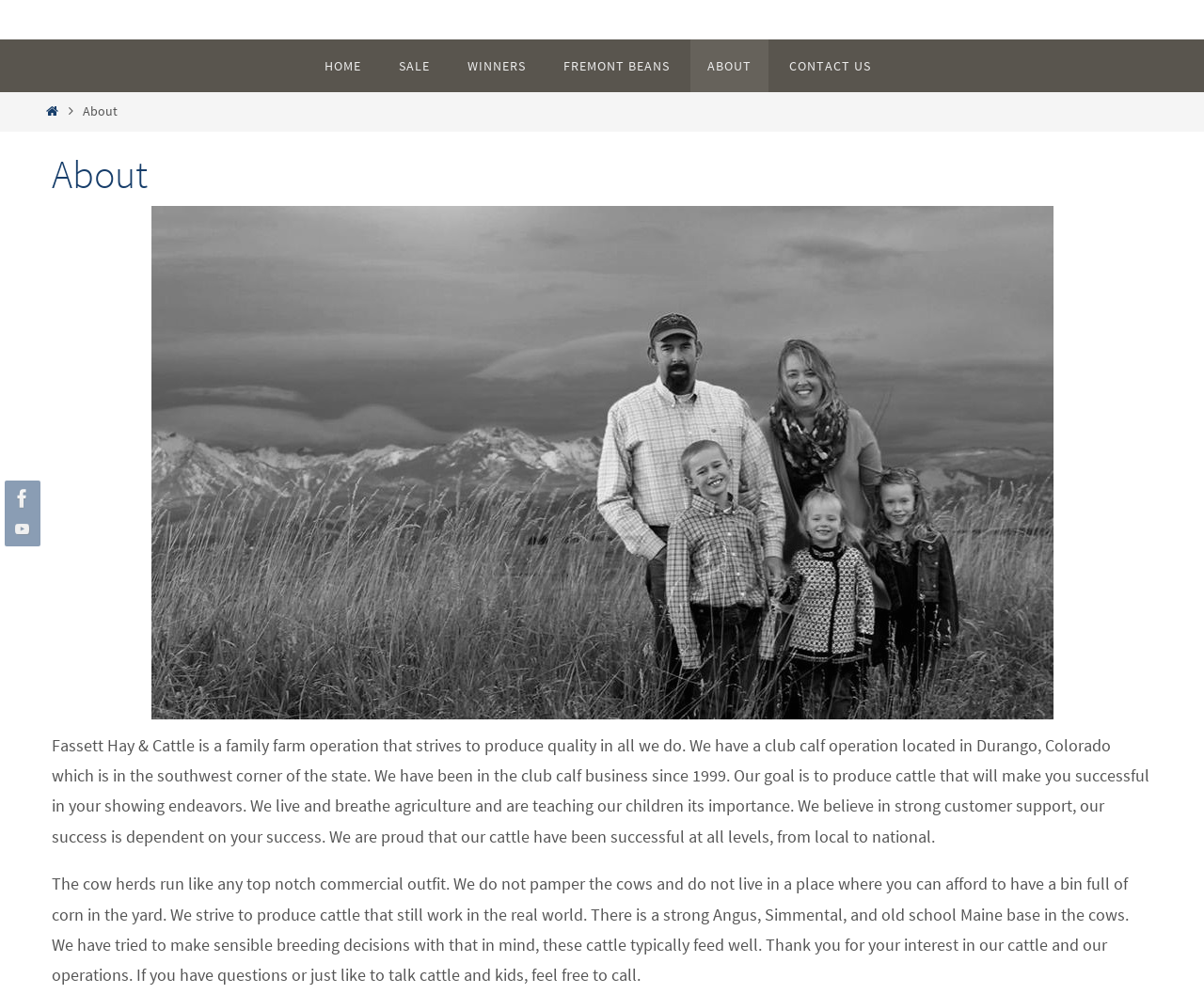Locate the bounding box coordinates of the item that should be clicked to fulfill the instruction: "Go to Home page".

[0.255, 0.04, 0.314, 0.093]